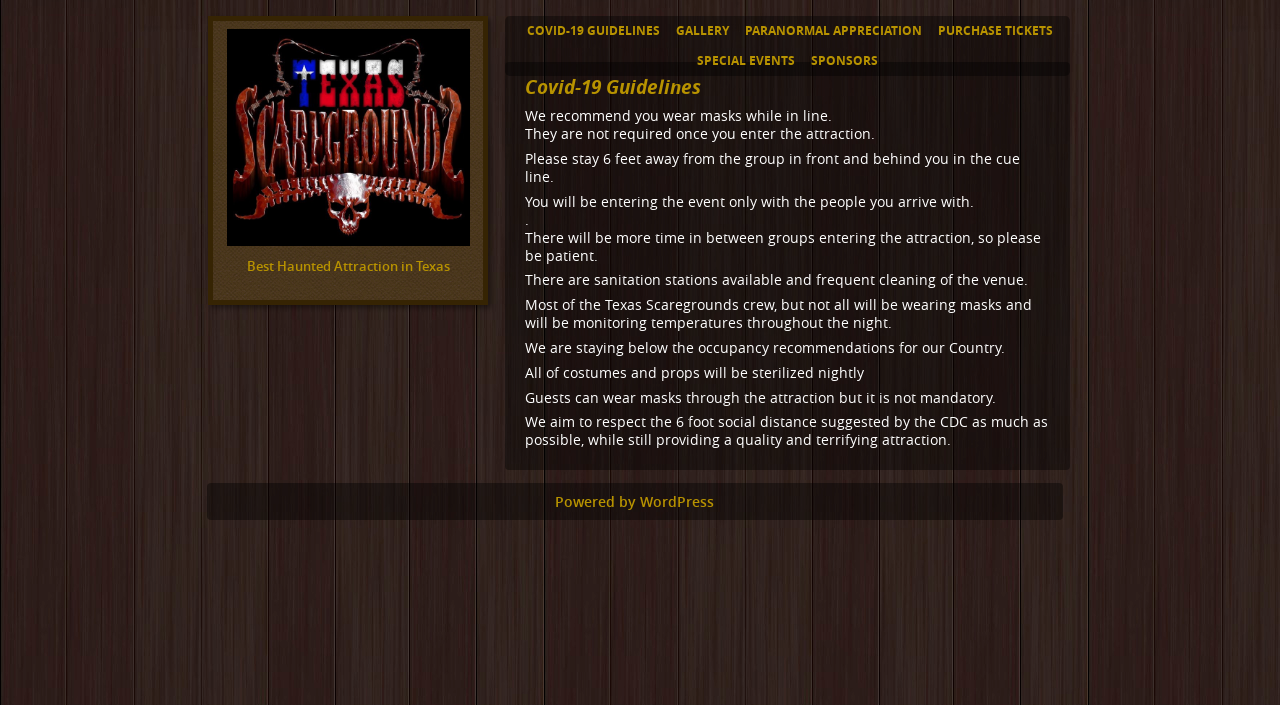Please specify the bounding box coordinates of the clickable section necessary to execute the following command: "View GALLERY".

[0.523, 0.023, 0.574, 0.065]